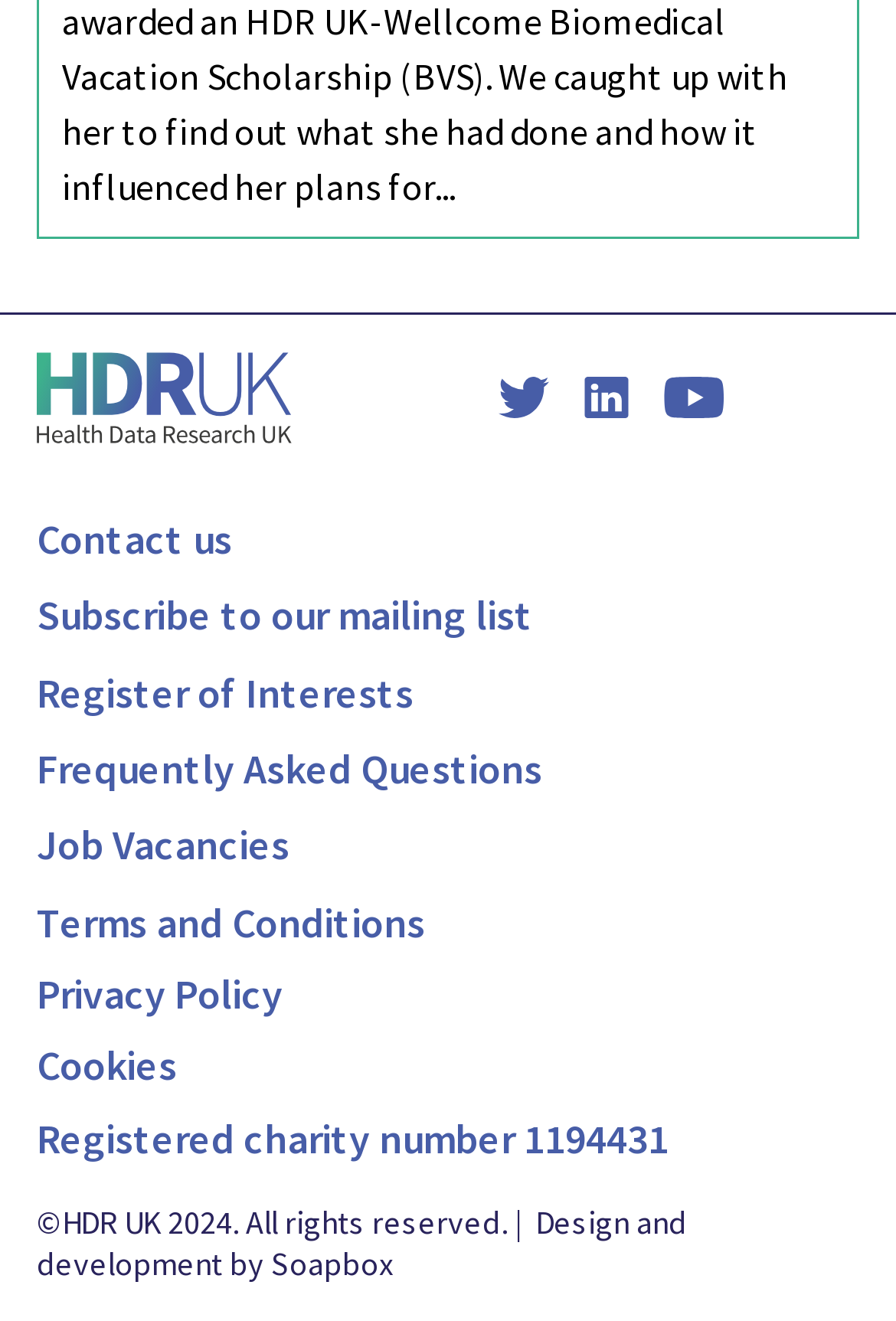Indicate the bounding box coordinates of the element that must be clicked to execute the instruction: "Subscribe to the mailing list". The coordinates should be given as four float numbers between 0 and 1, i.e., [left, top, right, bottom].

[0.041, 0.445, 0.595, 0.486]